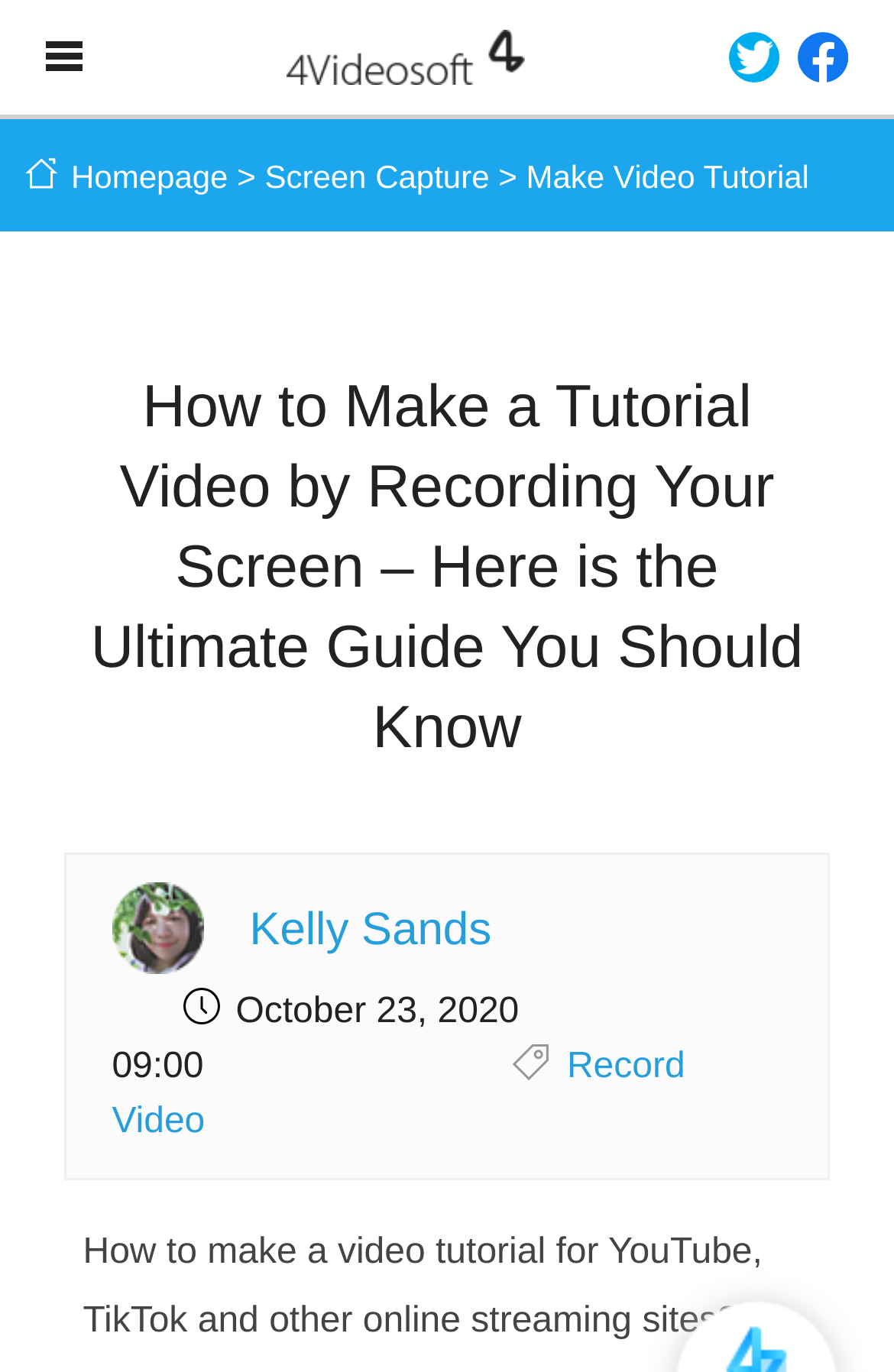Look at the image and answer the question in detail:
What is the author of the article?

I found the author's name by looking at the image caption 'Kelly Sands' and the corresponding link 'Kelly Sands' which suggests that Kelly Sands is the author of the article.